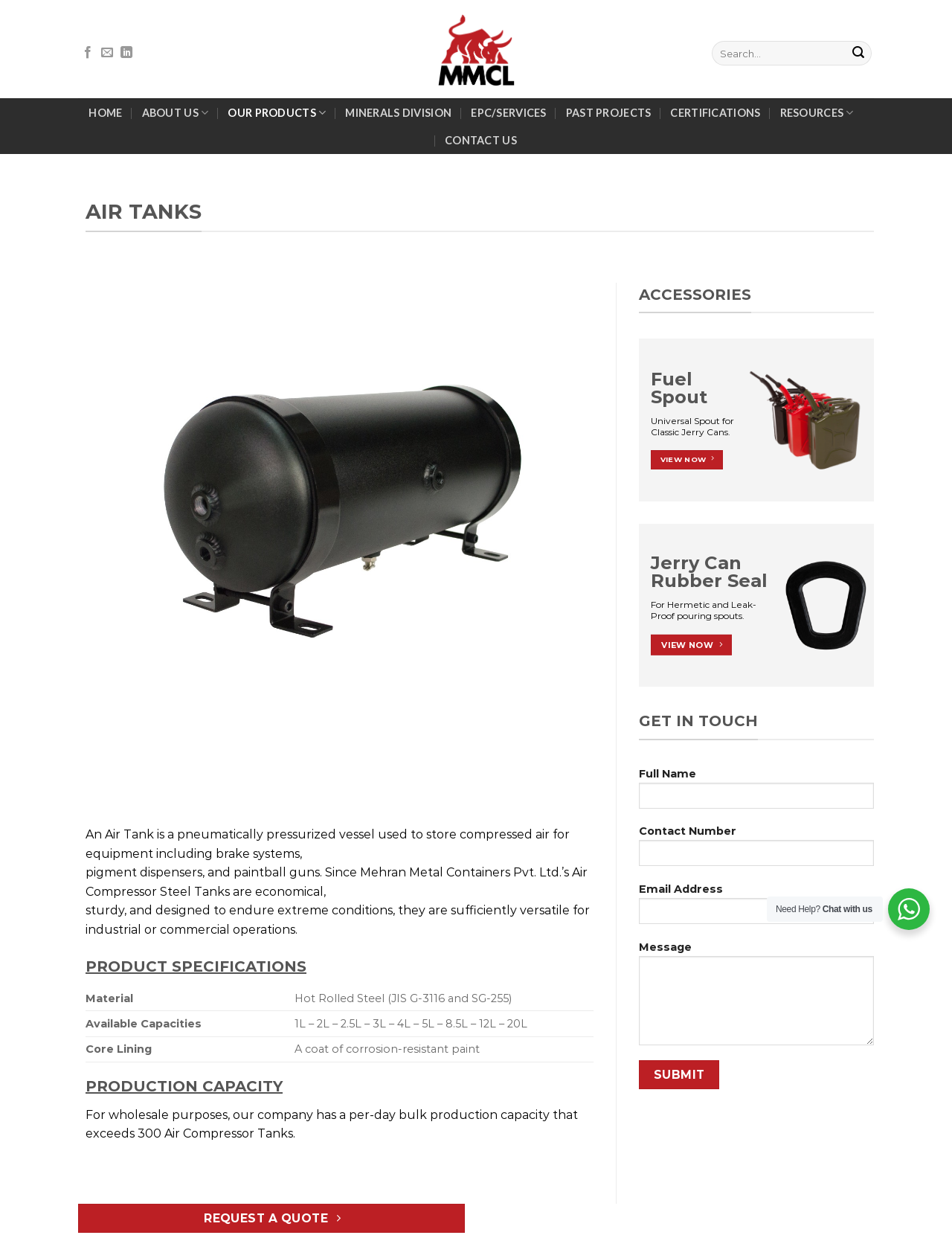Please specify the bounding box coordinates of the region to click in order to perform the following instruction: "Get in touch with us".

[0.671, 0.618, 0.918, 0.889]